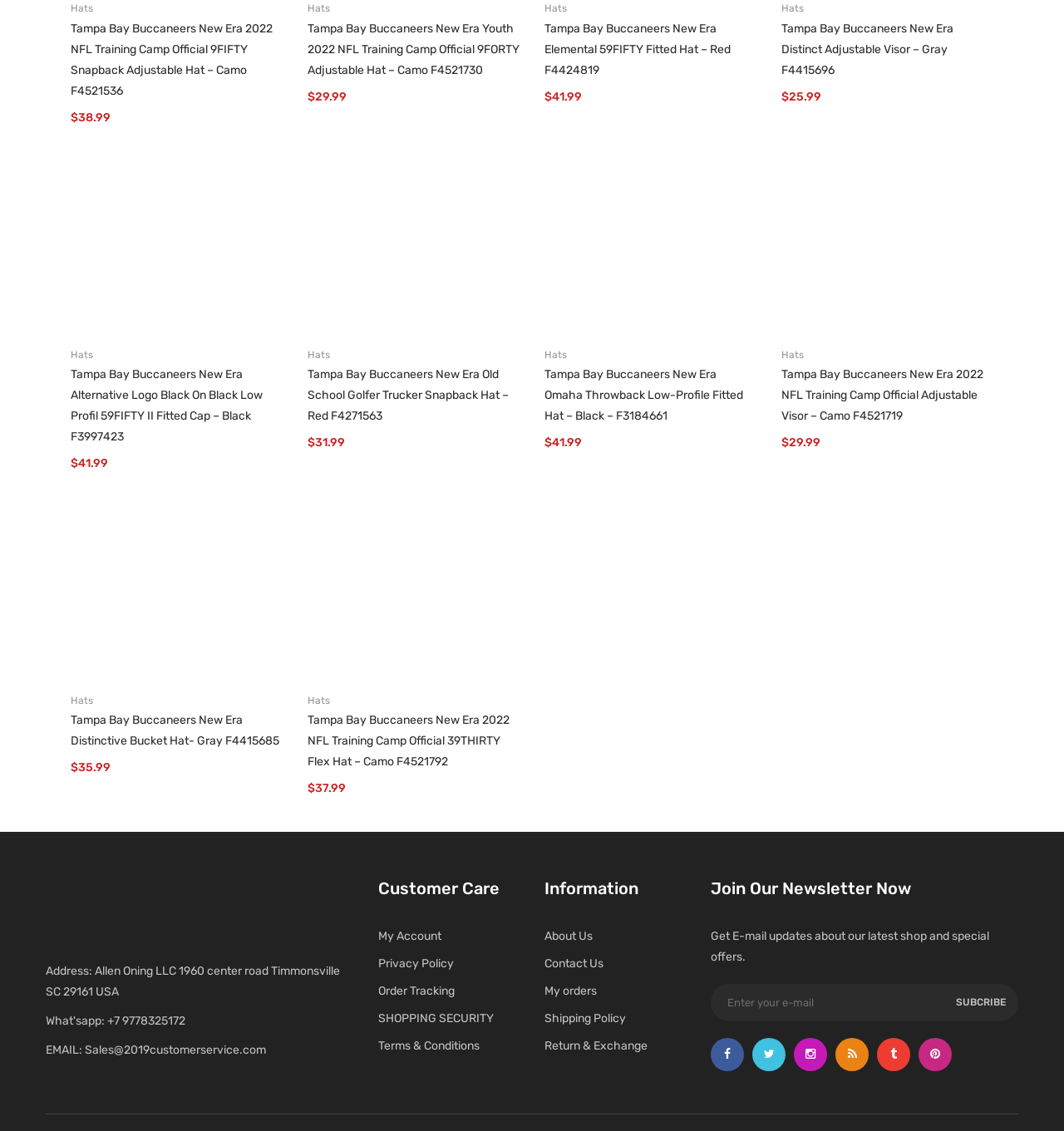Can you identify the bounding box coordinates of the clickable region needed to carry out this instruction: 'Click on the 'Tampa Bay Buccaneers New Era 2022 NFL Training Camp Official 9FIFTY Snapback Adjustable Hat – Camo F4521536' link'? The coordinates should be four float numbers within the range of 0 to 1, stated as [left, top, right, bottom].

[0.066, 0.019, 0.256, 0.086]